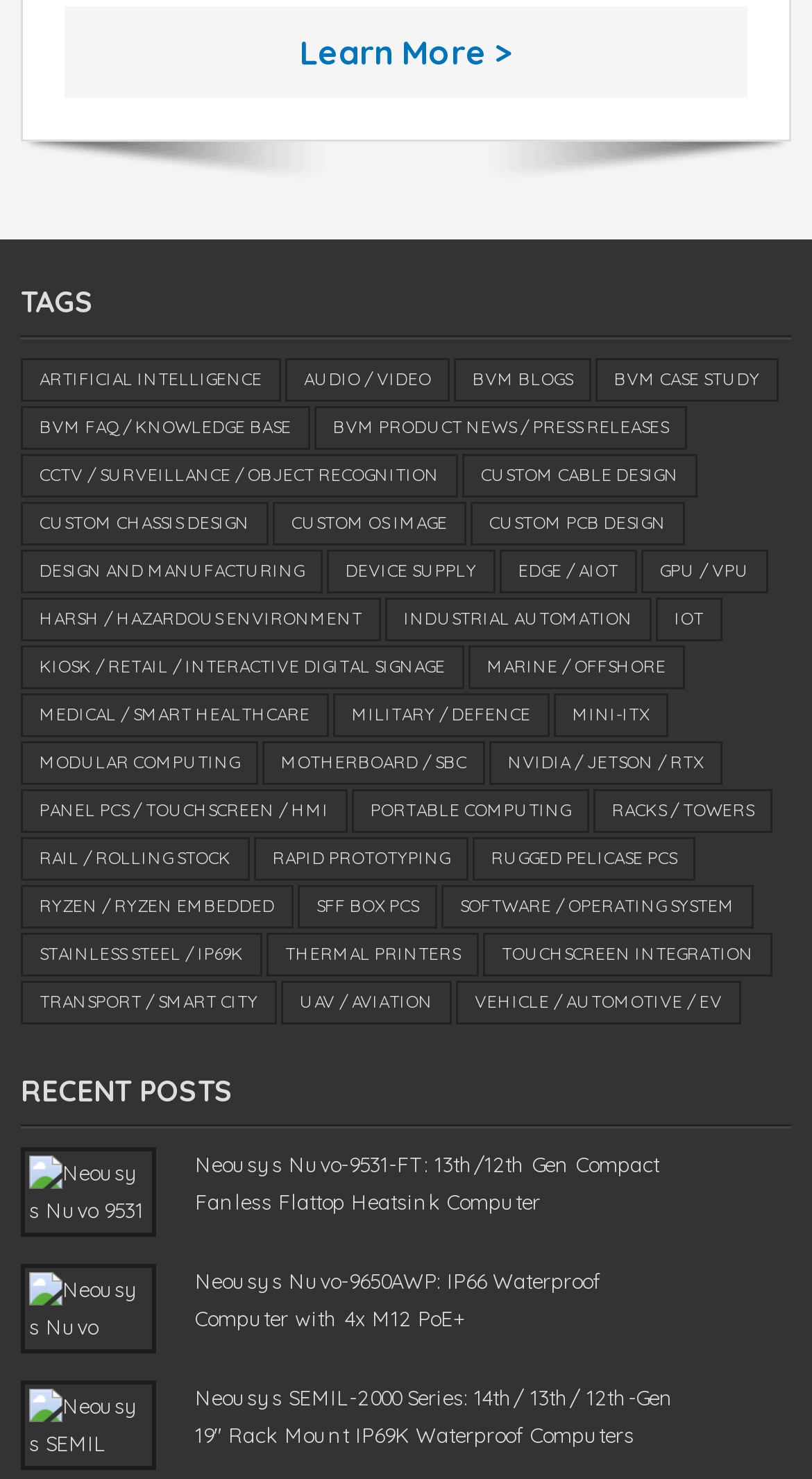How many recent posts are displayed on the webpage?
Please provide a comprehensive answer based on the information in the image.

There are 3 recent posts displayed on the webpage because there are 3 links with images below the 'RECENT POSTS' heading, which suggests that these are the most recent posts on the webpage.